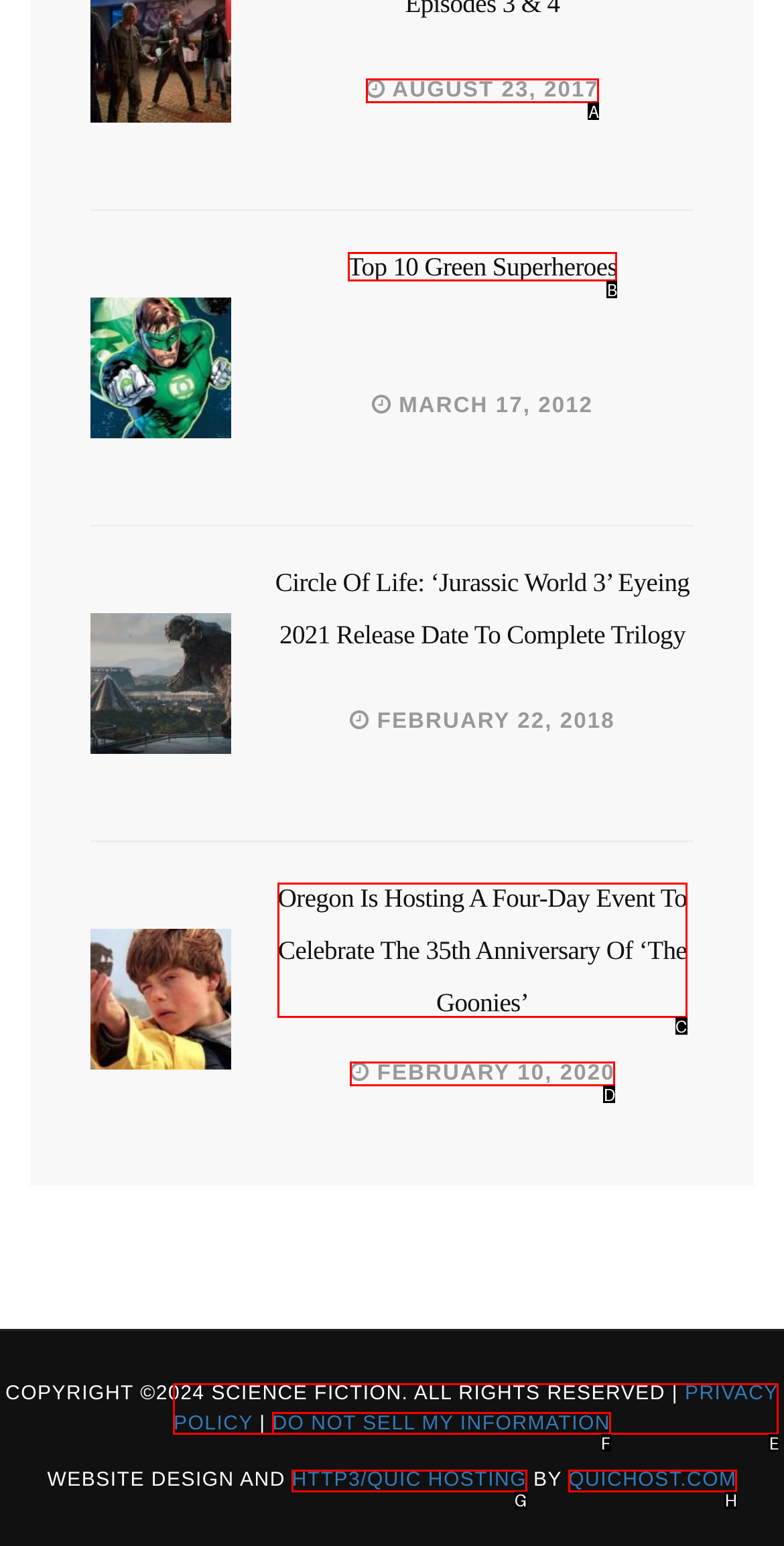Select the HTML element that needs to be clicked to perform the task: View article about Top 10 Green Superheroes. Reply with the letter of the chosen option.

B